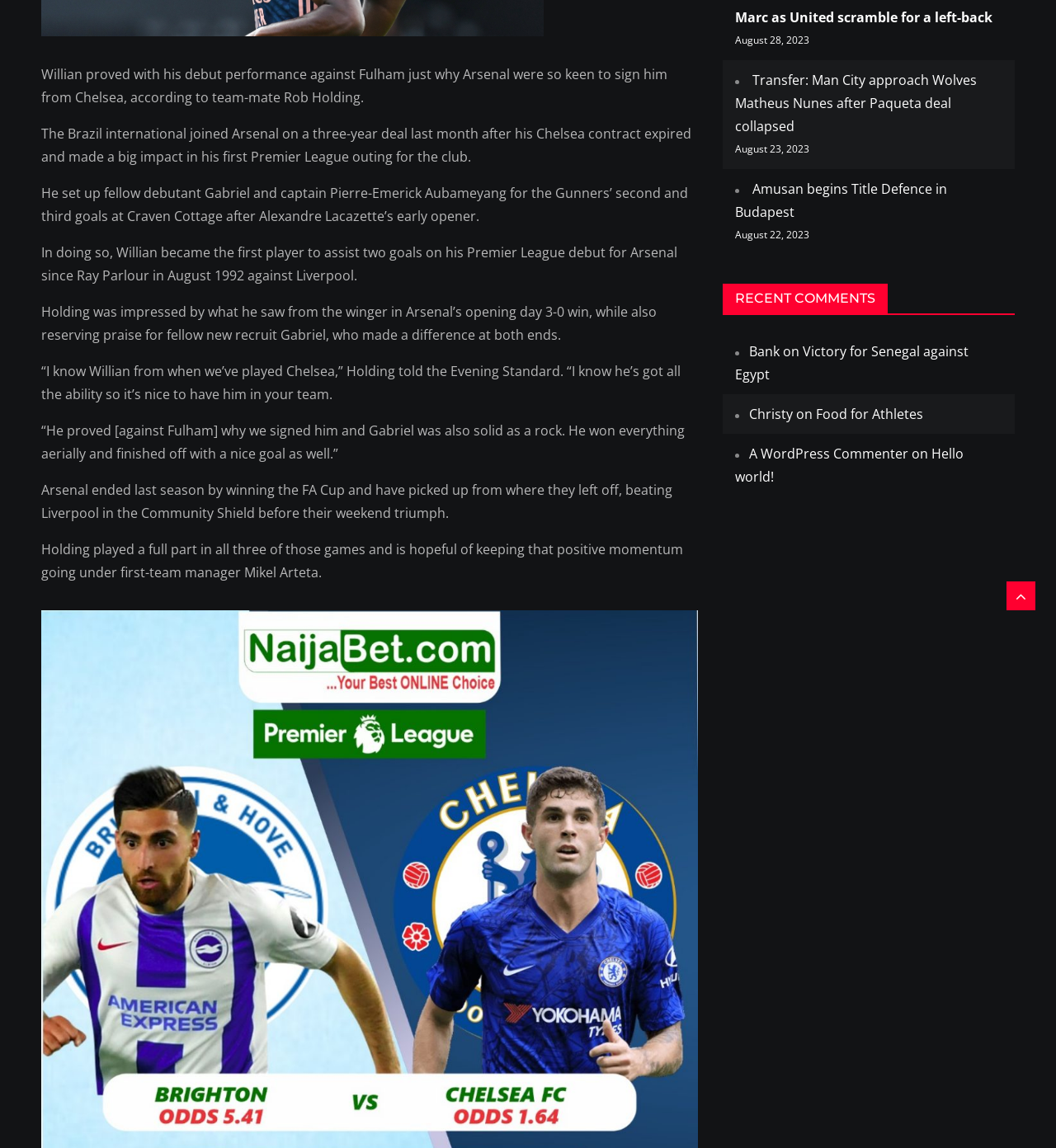Calculate the bounding box coordinates for the UI element based on the following description: "Christy". Ensure the coordinates are four float numbers between 0 and 1, i.e., [left, top, right, bottom].

[0.709, 0.353, 0.751, 0.369]